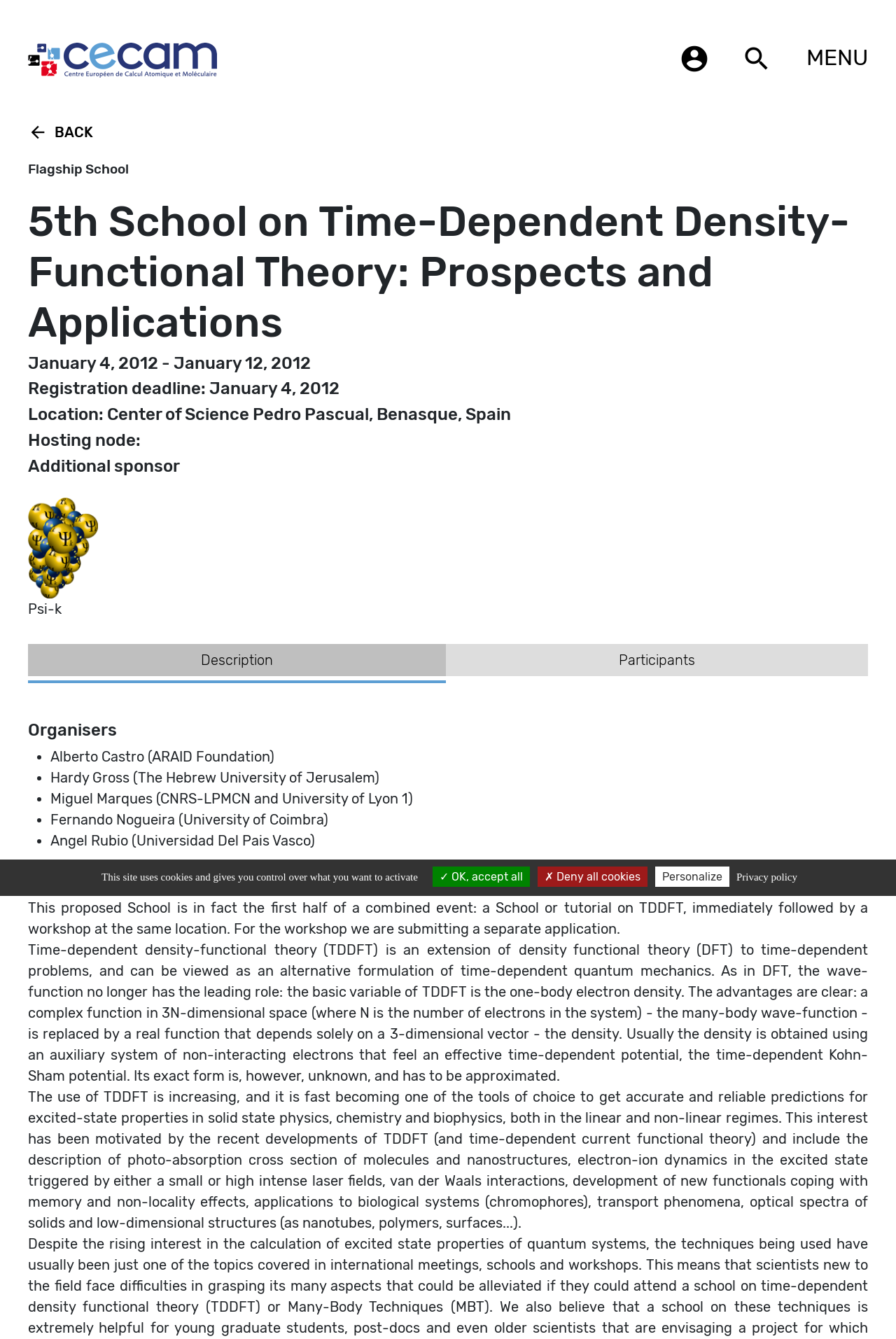Give a concise answer using only one word or phrase for this question:
Where is the school located?

Center of Science Pedro Pascual, Benasque, Spain